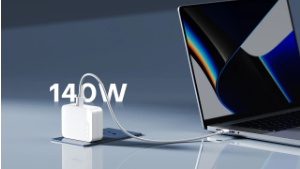Respond concisely with one word or phrase to the following query:
What device is connected to the charger?

MacBook Pro